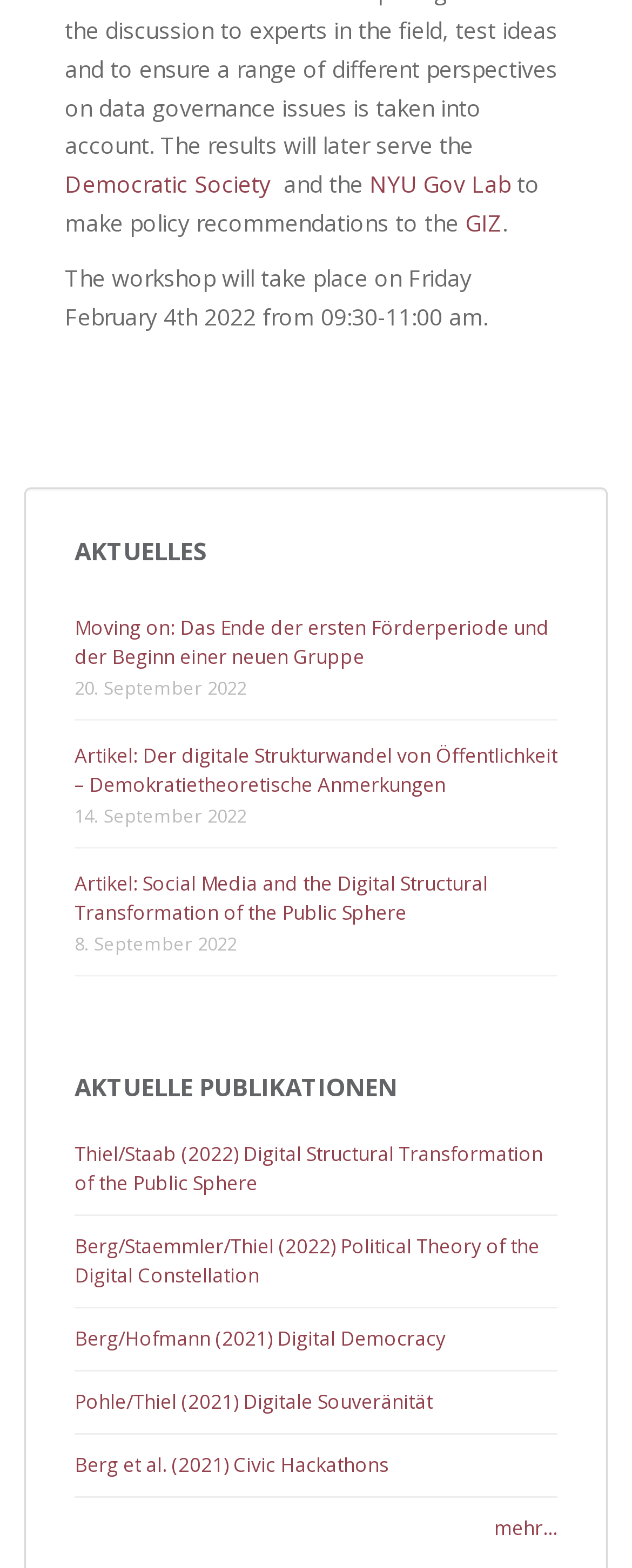Please answer the following question using a single word or phrase: 
What is the date of the latest article?

20. September 2022